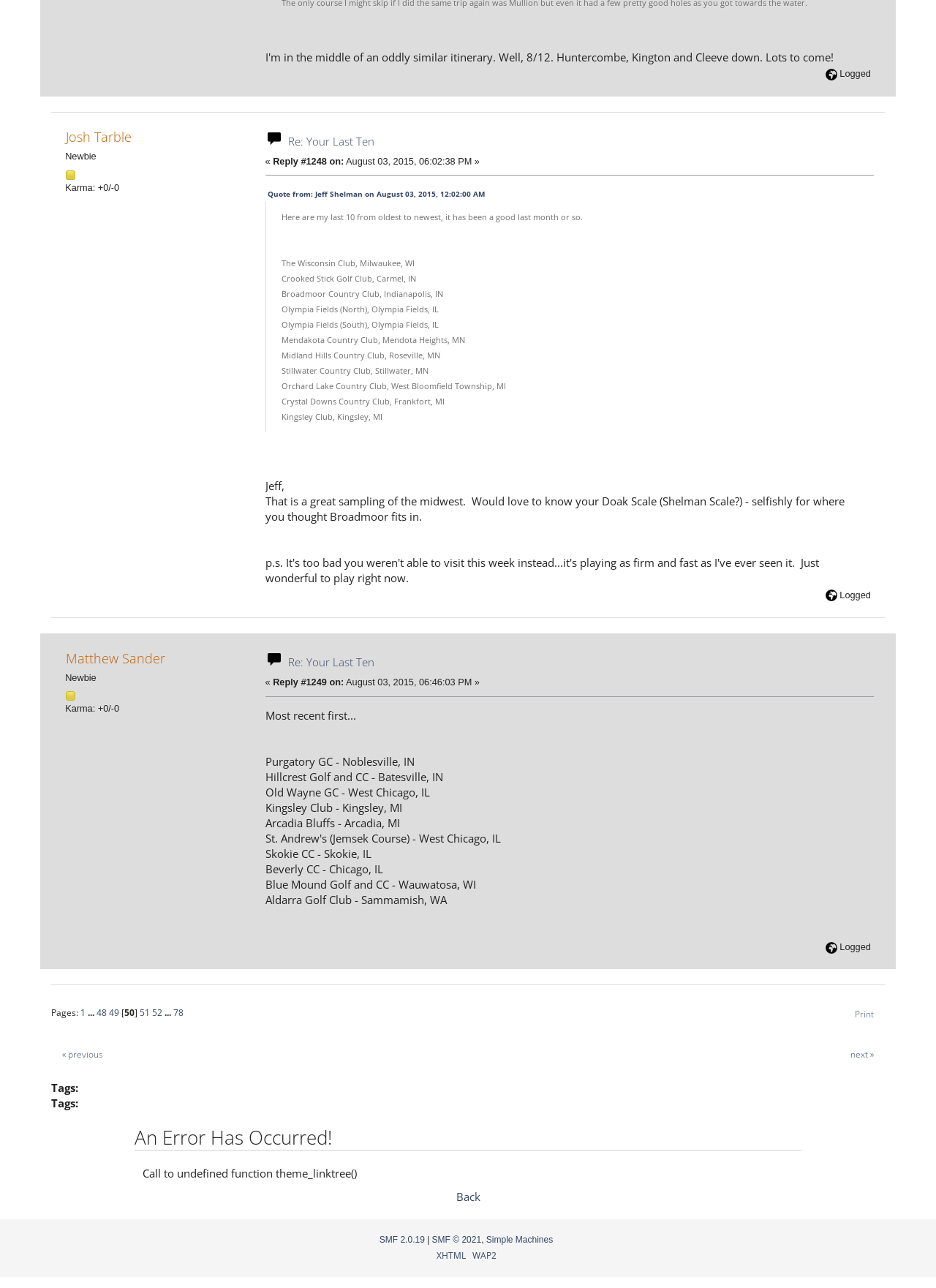Please find the bounding box coordinates of the element's region to be clicked to carry out this instruction: "Click the logo of Freien Universität Berlin".

None